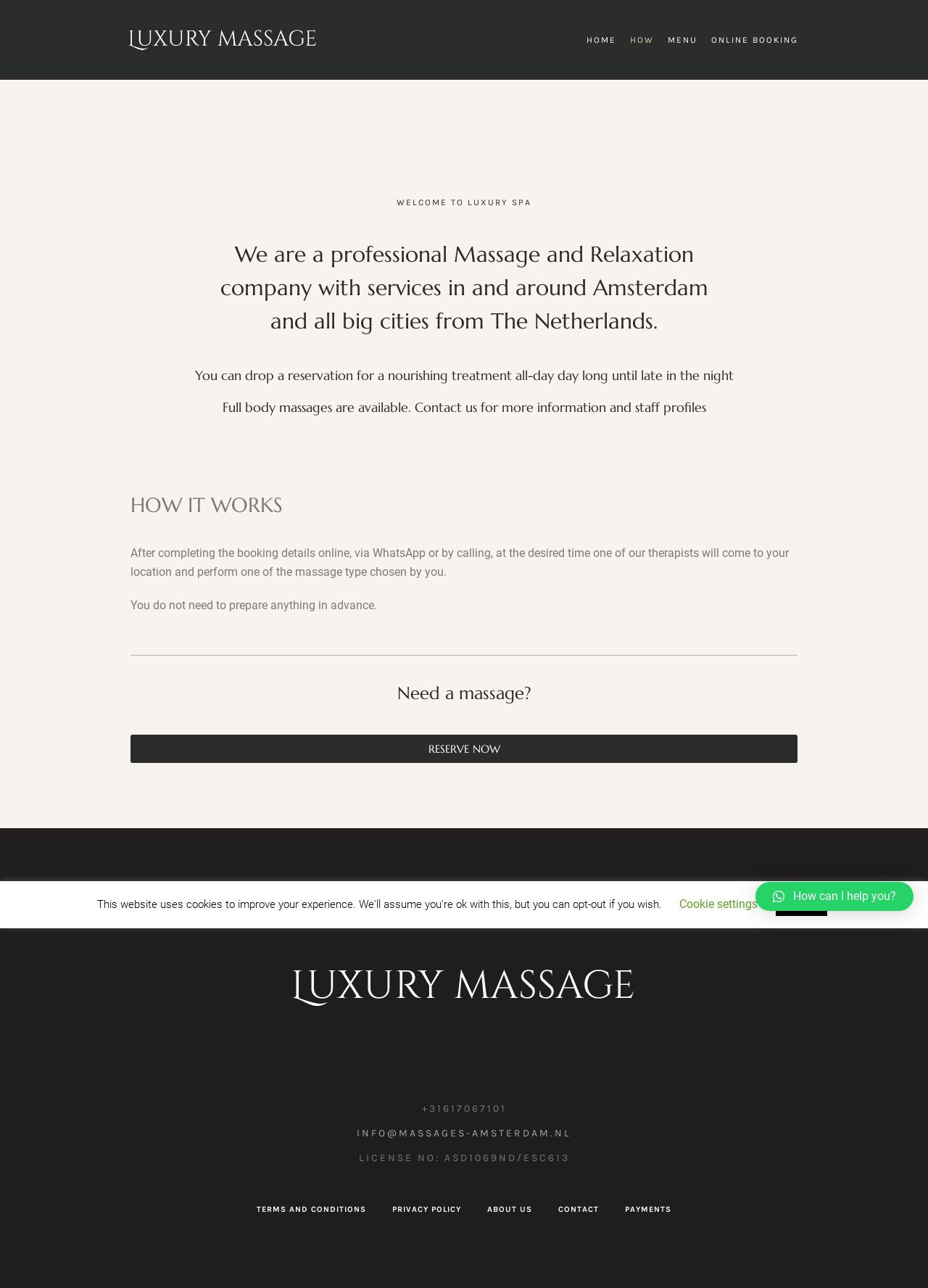Find the bounding box coordinates for the area that must be clicked to perform this action: "learn how it works".

[0.141, 0.382, 0.305, 0.402]